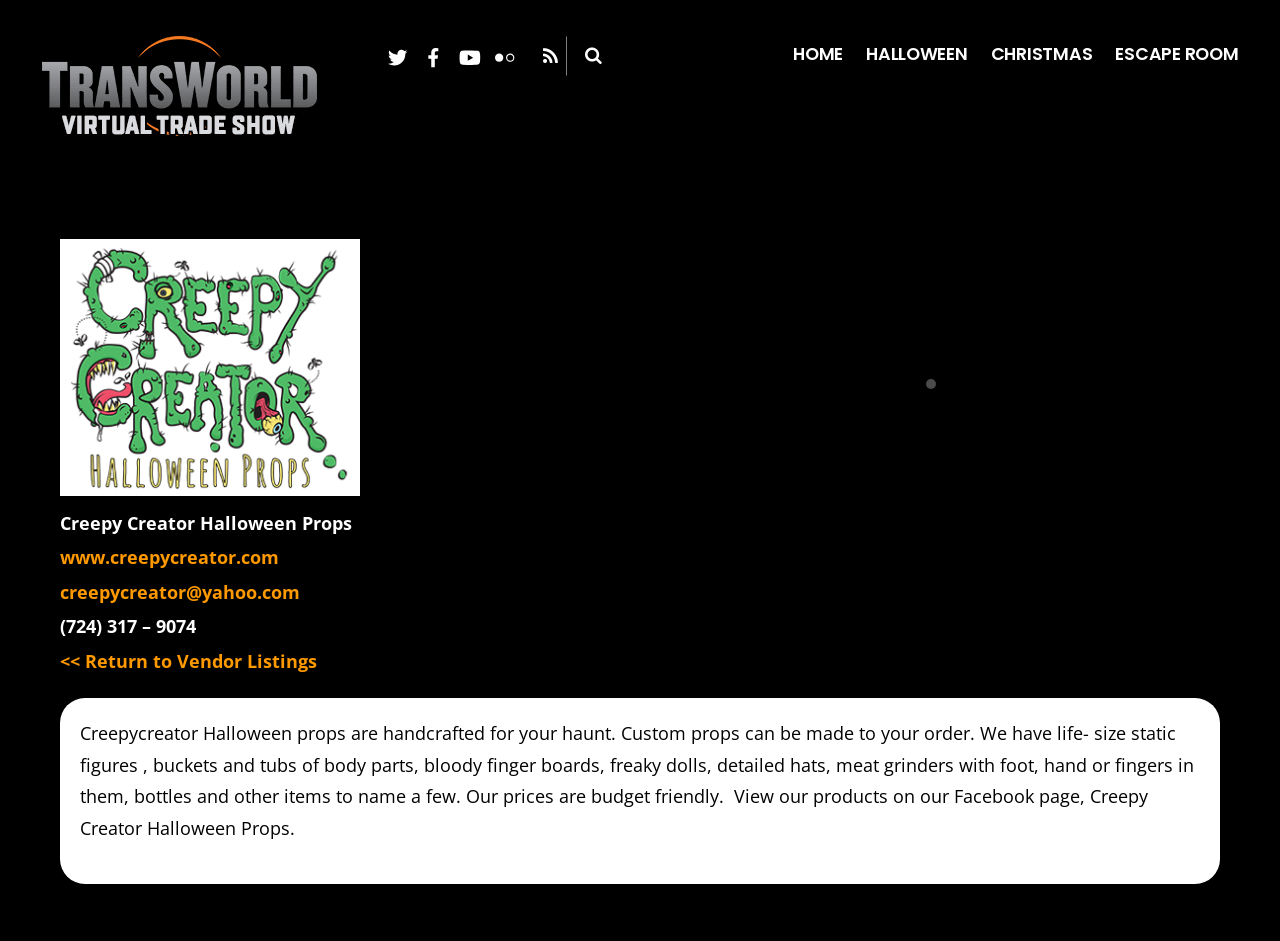Using the element description: "name="s" title="Search"", determine the bounding box coordinates. The coordinates should be in the format [left, top, right, bottom], with values between 0 and 1.

[0.442, 0.038, 0.478, 0.081]